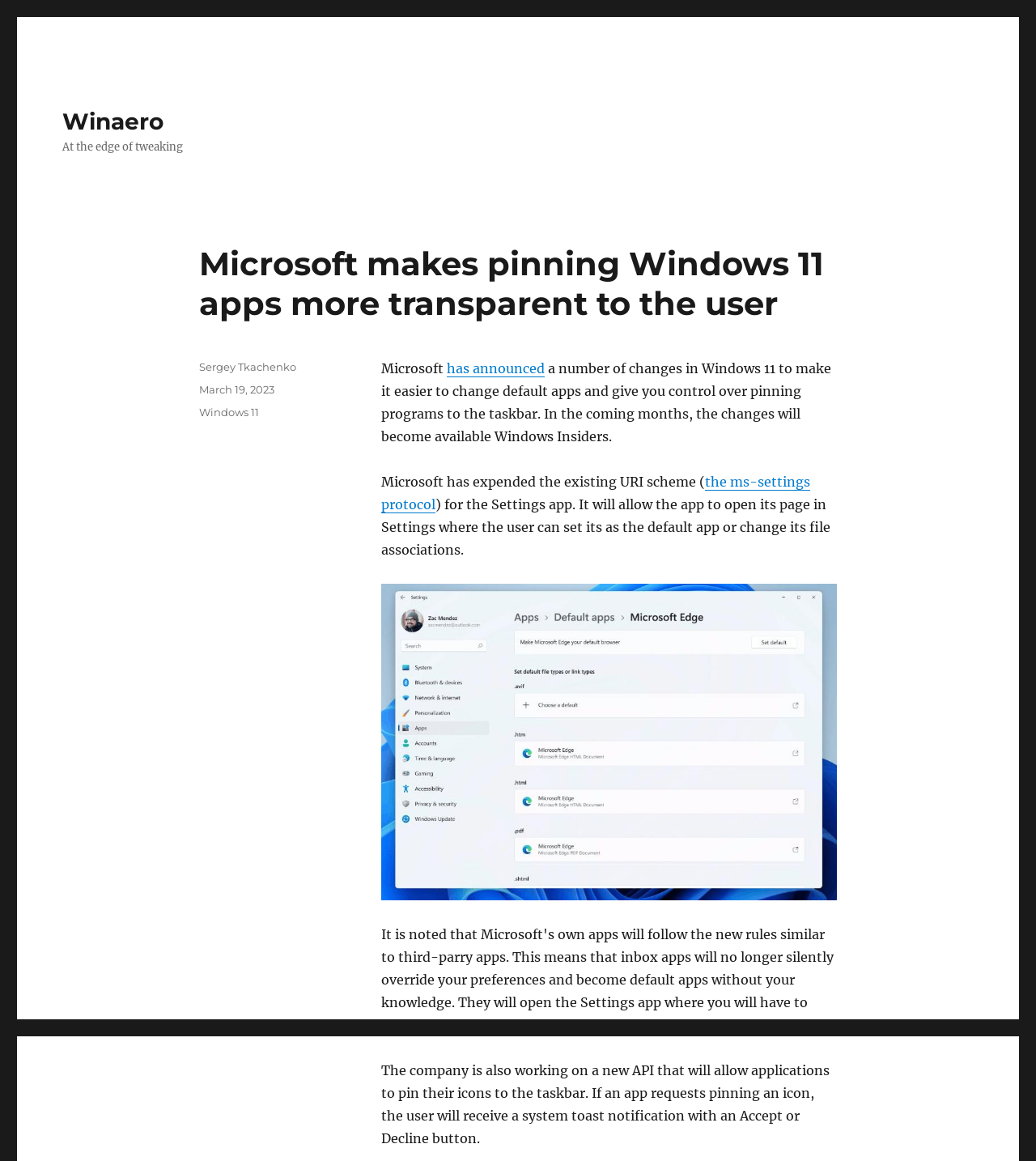Based on what you see in the screenshot, provide a thorough answer to this question: Who is the author of the article?

The author's name is mentioned in the footer section of the webpage, where it says 'Author' followed by a link to 'Sergey Tkachenko'.